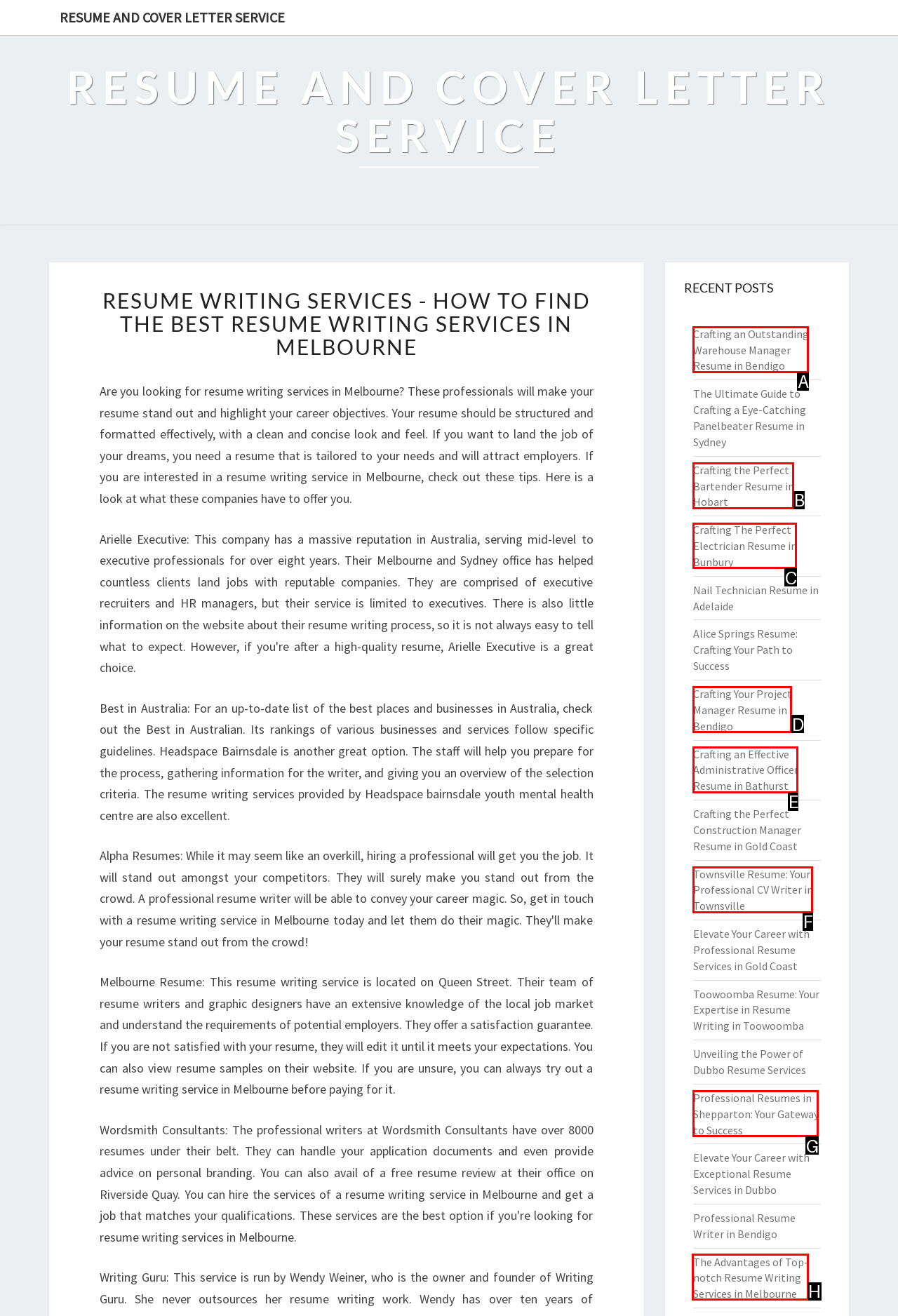Tell me which UI element to click to fulfill the given task: Learn more about 'The Advantages of Top-notch Resume Writing Services in Melbourne'. Respond with the letter of the correct option directly.

H